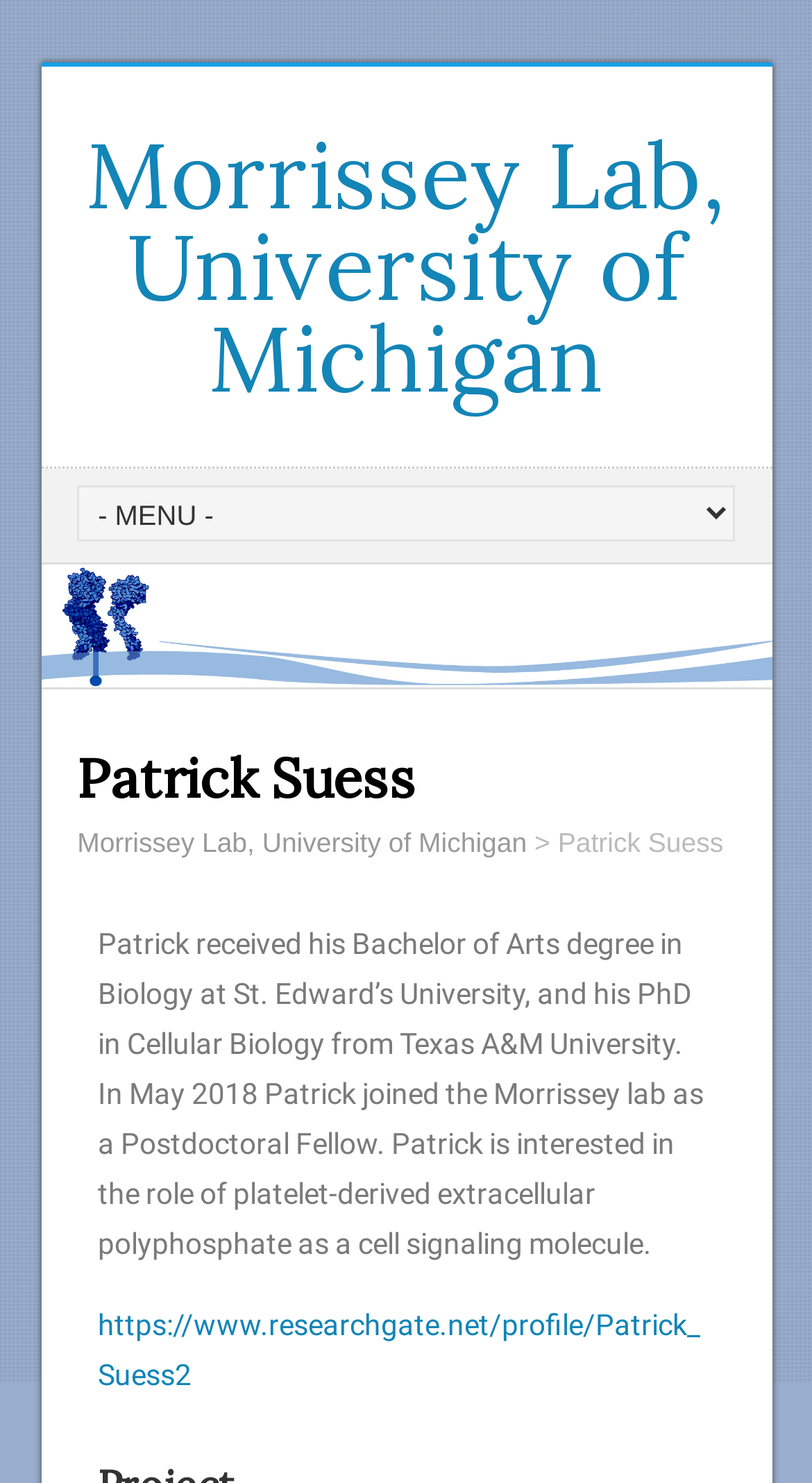What is Patrick's research interest? Look at the image and give a one-word or short phrase answer.

Platelet-derived extracellular polyphosphate